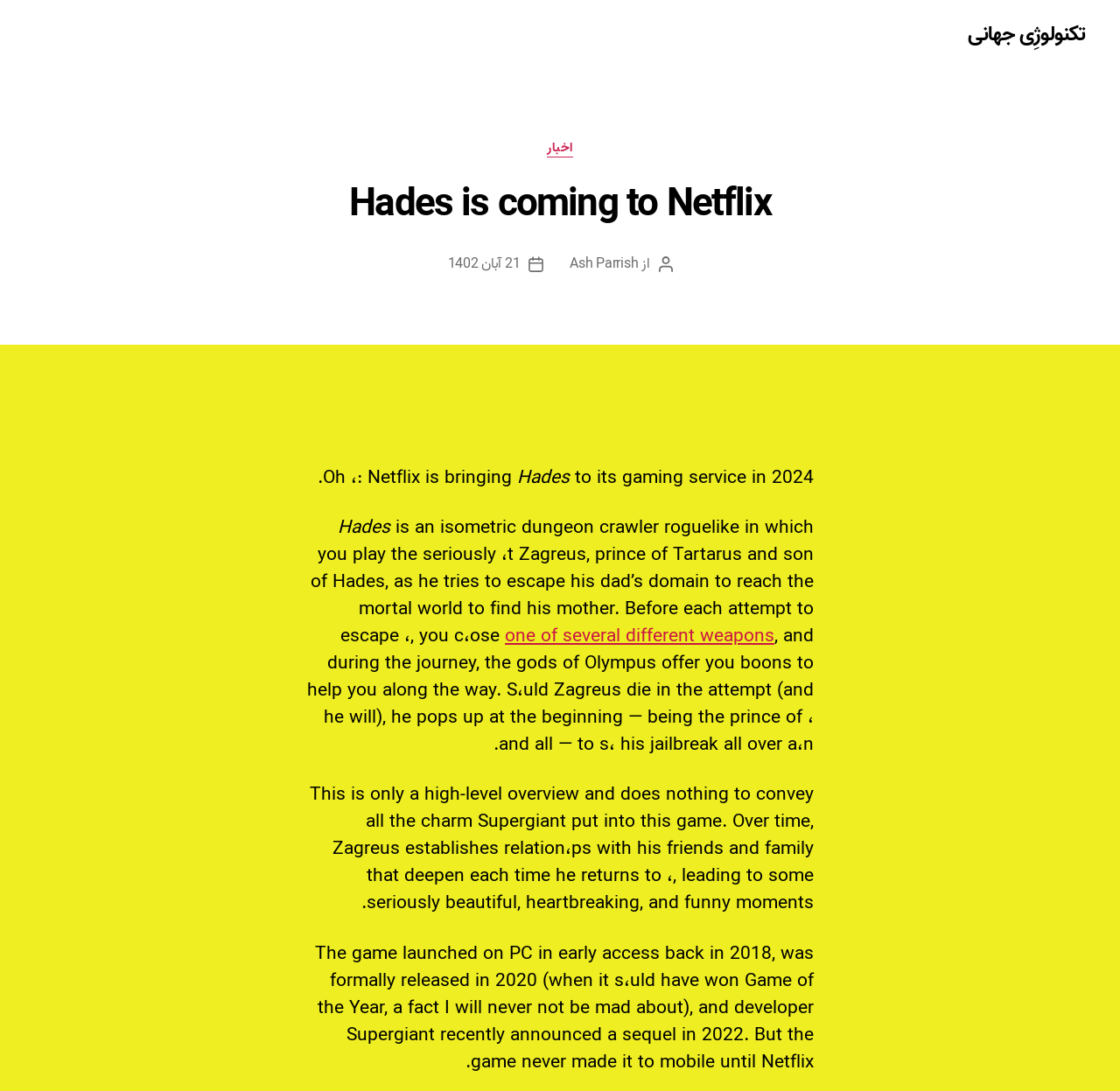What is the name of the game coming to Netflix?
From the details in the image, provide a complete and detailed answer to the question.

The question asks for the name of the game coming to Netflix, which can be found in the StaticText element with the text 'Hades' at coordinates [0.462, 0.424, 0.509, 0.452]. This element is a child of the HeaderAsNonLandmark element and is part of the main content of the webpage.